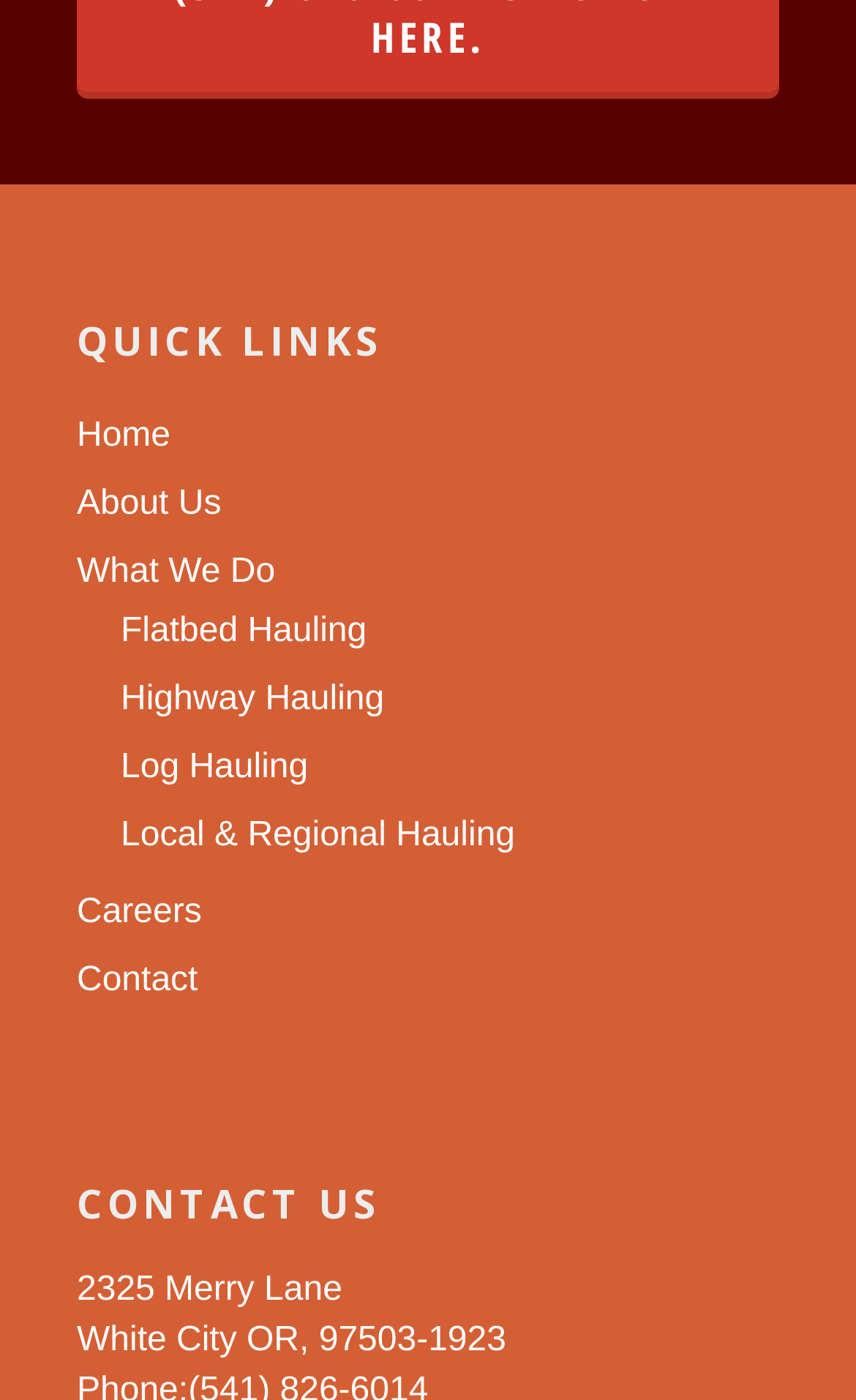Please specify the bounding box coordinates of the area that should be clicked to accomplish the following instruction: "Check the Contacts information". The coordinates should consist of four float numbers between 0 and 1, i.e., [left, top, right, bottom].

None